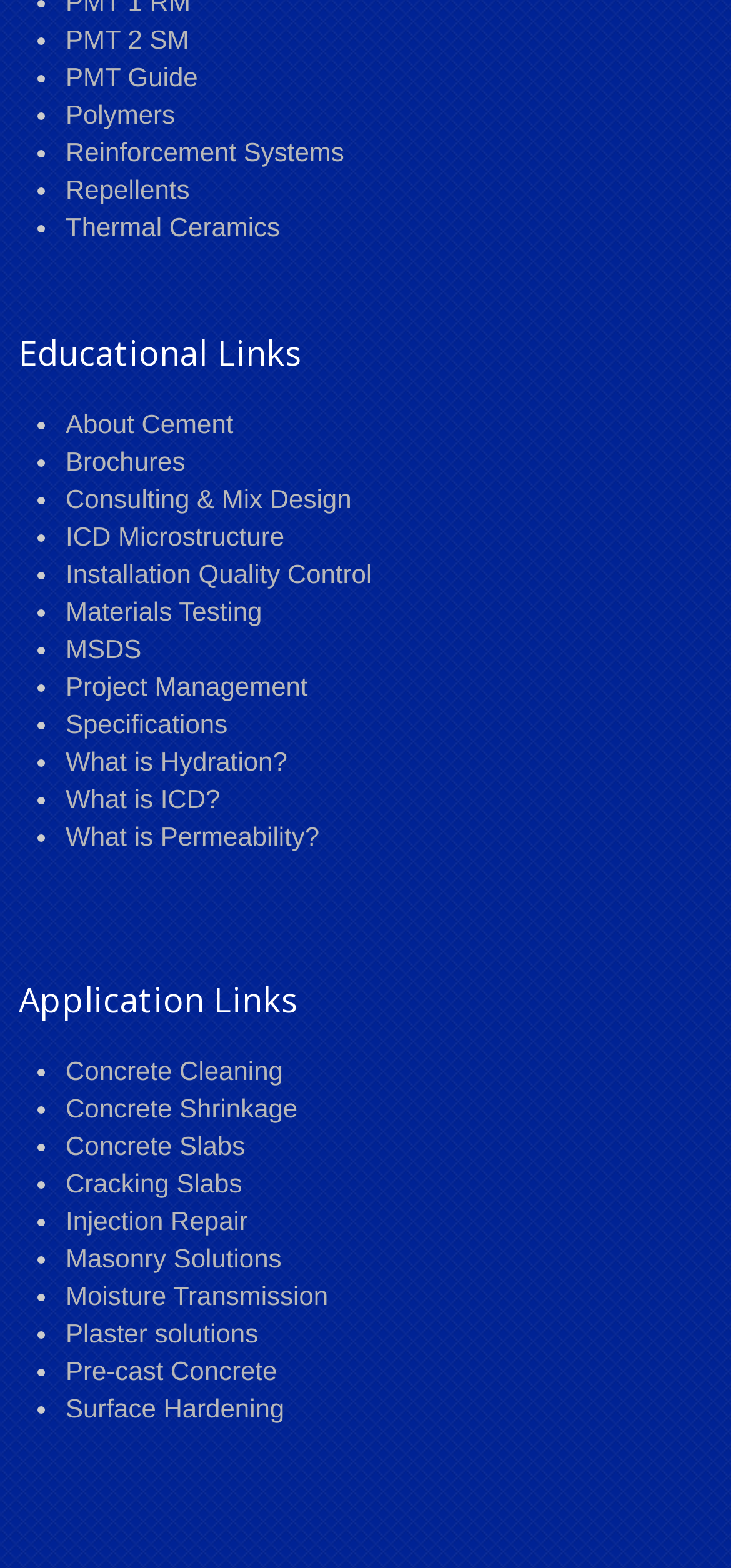How many headings are on the webpage?
Provide an in-depth and detailed answer to the question.

I counted the number of headings on the webpage, which are 'Educational Links' and 'Application Links'. There are 2 headings in total.